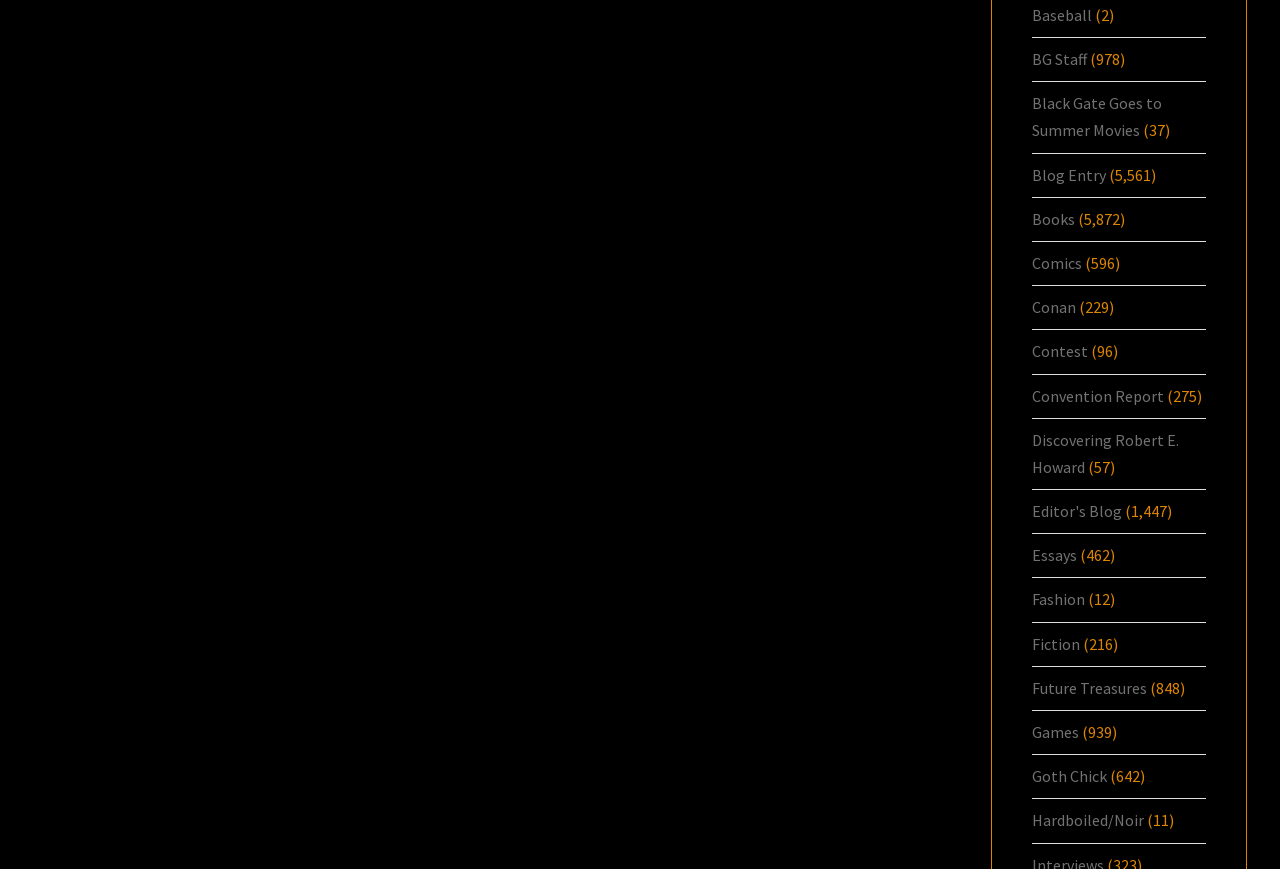Please reply with a single word or brief phrase to the question: 
What is the text next to the 'BG Staff' link?

(978)